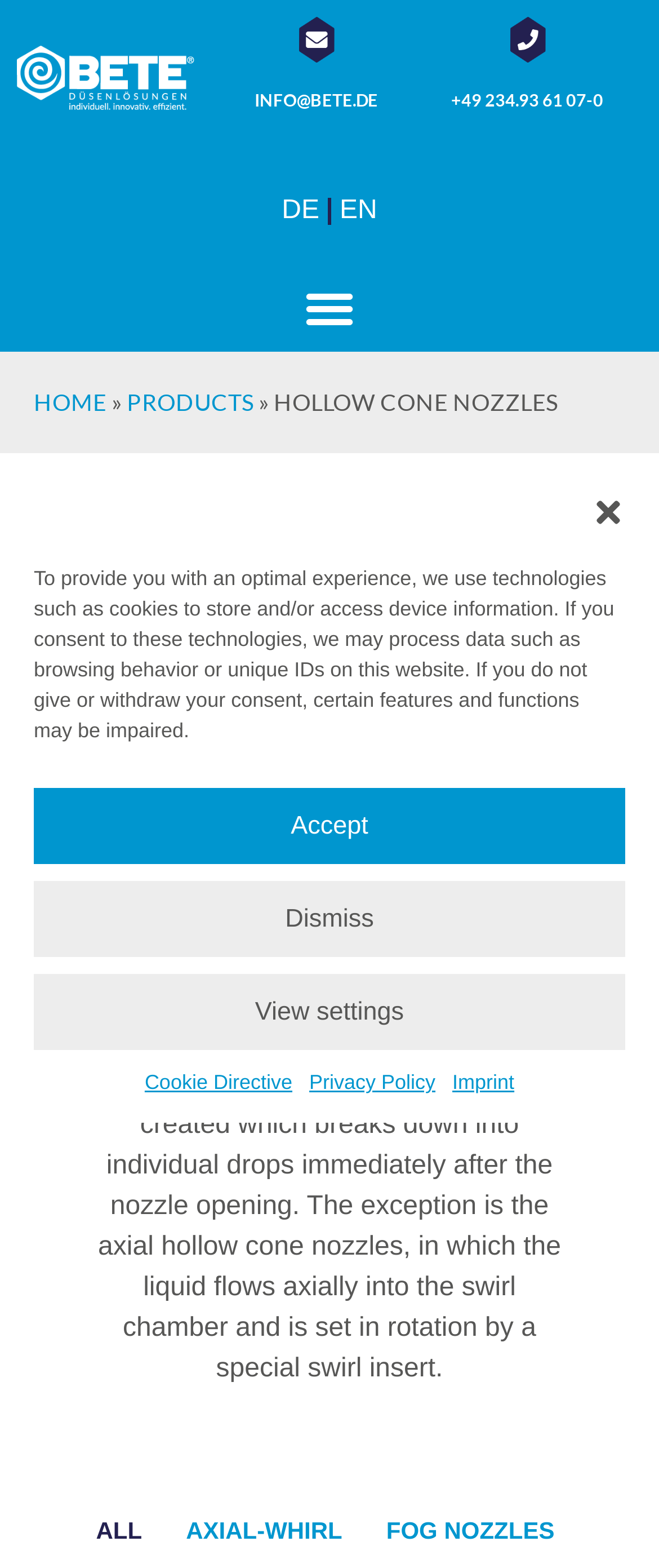What is the text on the button to close the cookie consent dialog?
Please provide a single word or phrase answer based on the image.

Close dialog